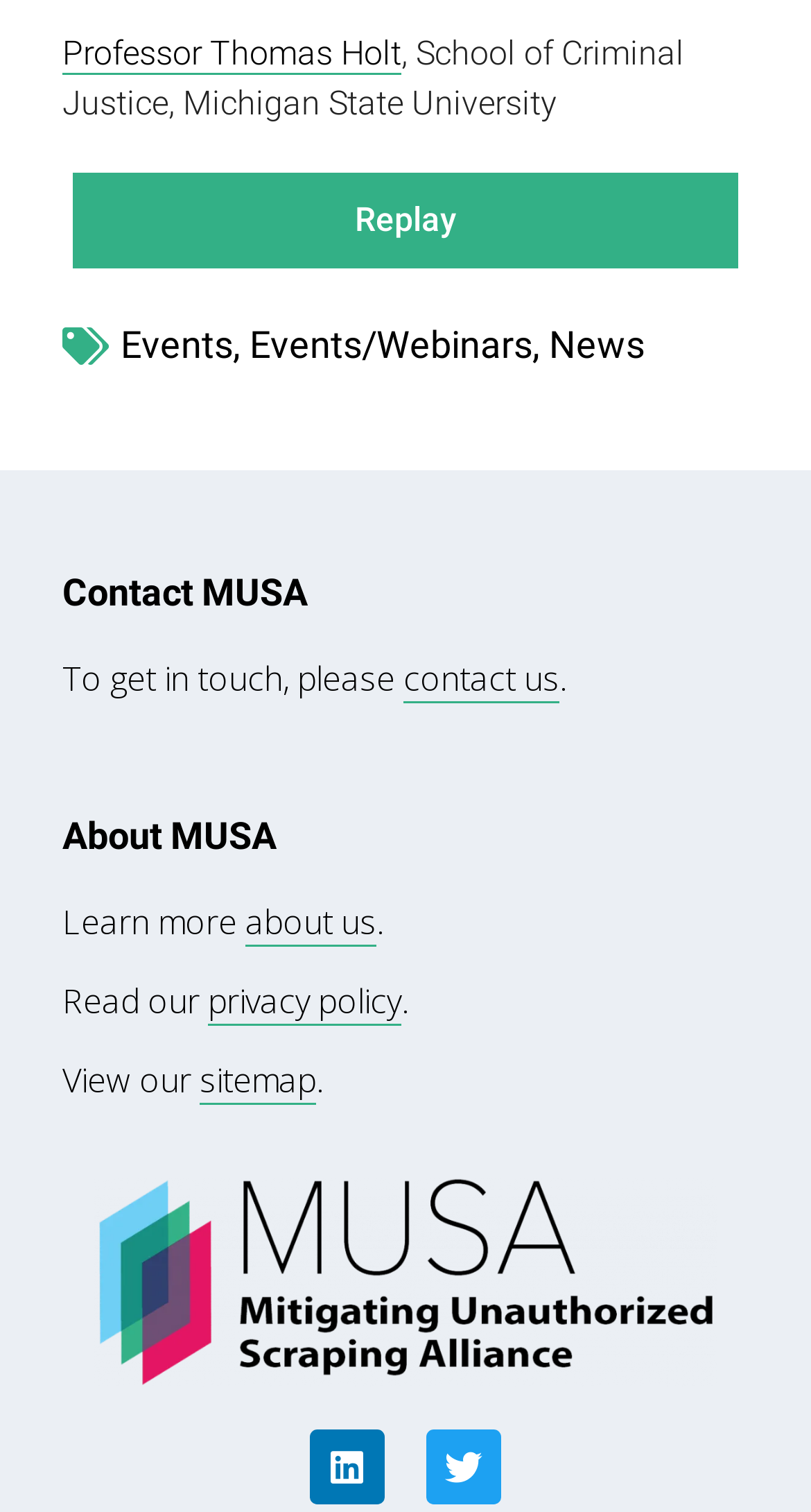Please identify the bounding box coordinates of the region to click in order to complete the task: "view MUSA's sitemap". The coordinates must be four float numbers between 0 and 1, specified as [left, top, right, bottom].

[0.246, 0.7, 0.39, 0.731]